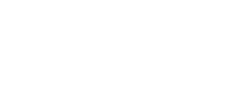Paint a vivid picture with your words by describing the image in detail.

The image features a PDF icon, often used to represent downloadable documents. This particular icon is associated with a link titled "Get Free Sample Report," implying that users can access a sample report related to the Ankylosing Spondylitis market by clicking on it. This market is experiencing significant growth, driven by technological advancements and increasing occurrences of the disease. The icon serves as a visual cue for visitors looking to explore detailed insights and data available in the report. The overall context indicates a focus on providing vital information regarding the treatment and understanding of Ankylosing Spondylitis, appealing to both healthcare professionals and patients.